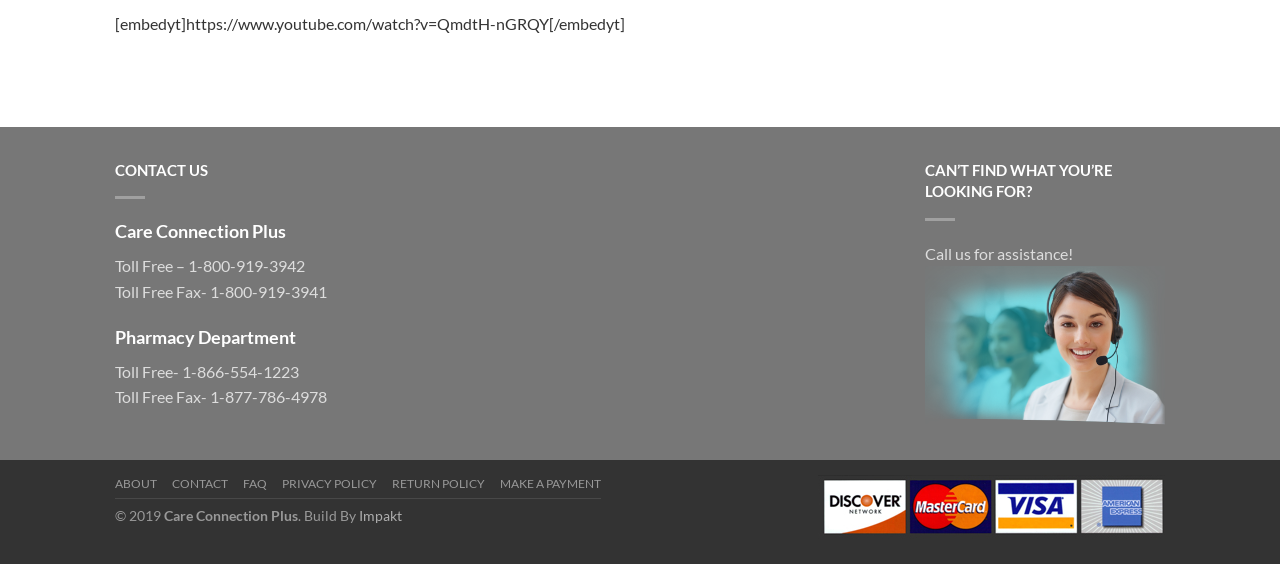Please determine the bounding box coordinates of the element to click on in order to accomplish the following task: "Contact us". Ensure the coordinates are four float numbers ranging from 0 to 1, i.e., [left, top, right, bottom].

[0.09, 0.284, 0.277, 0.321]